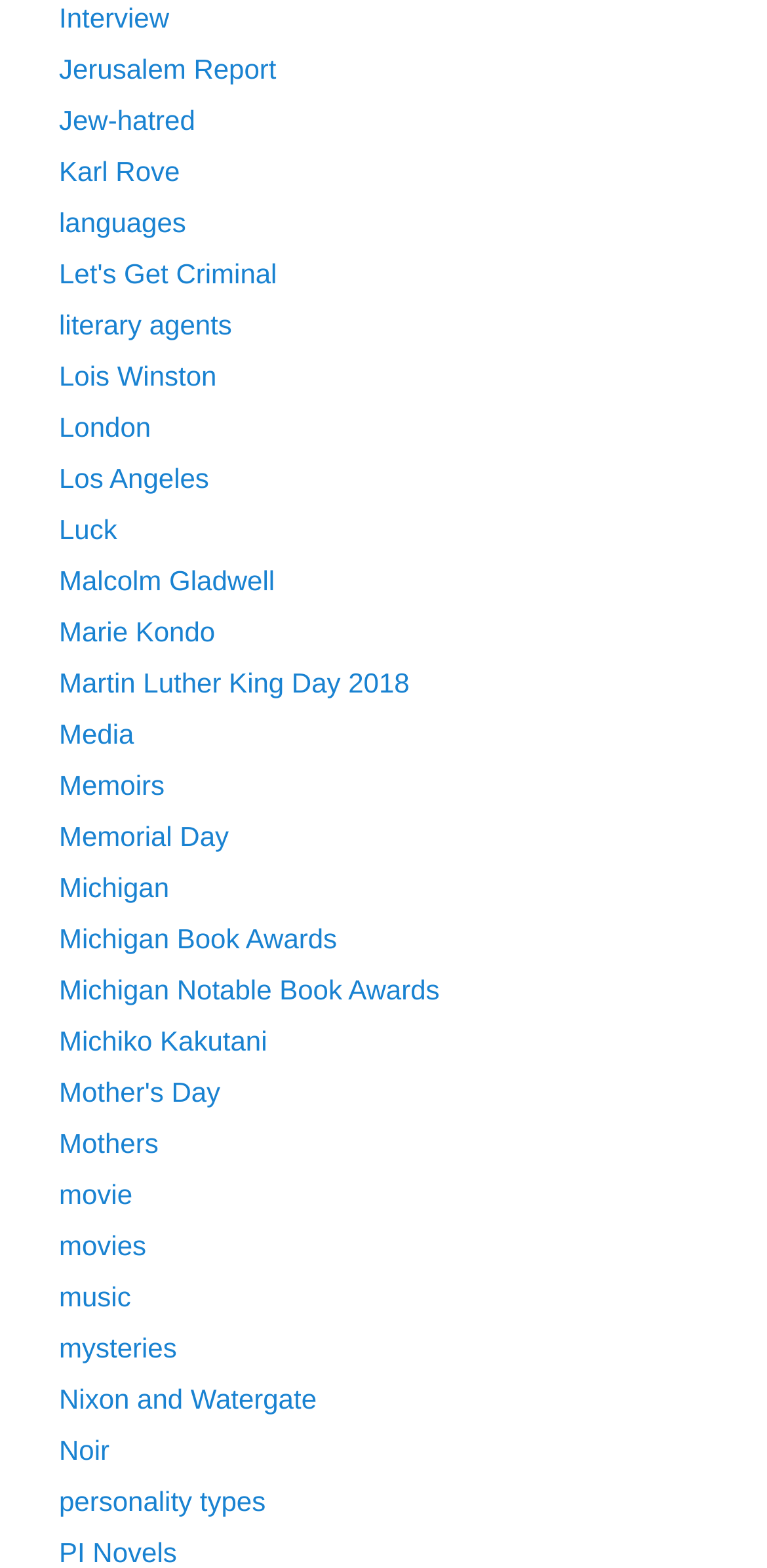Show me the bounding box coordinates of the clickable region to achieve the task as per the instruction: "Explore the topic of Jew-hatred".

[0.077, 0.066, 0.255, 0.086]